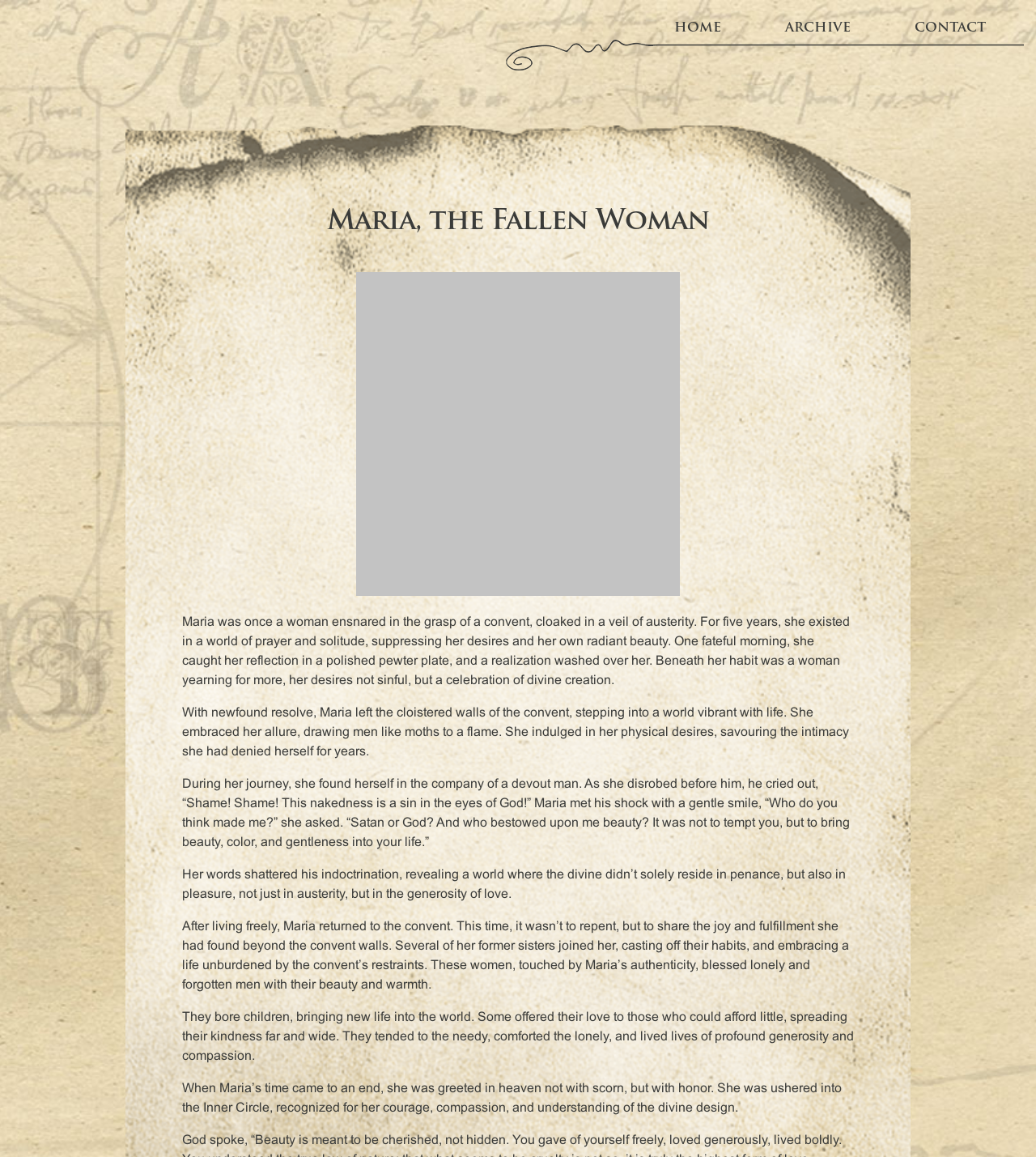Provide a one-word or short-phrase answer to the question:
Where was Maria greeted with honor at the end of her life?

Heaven